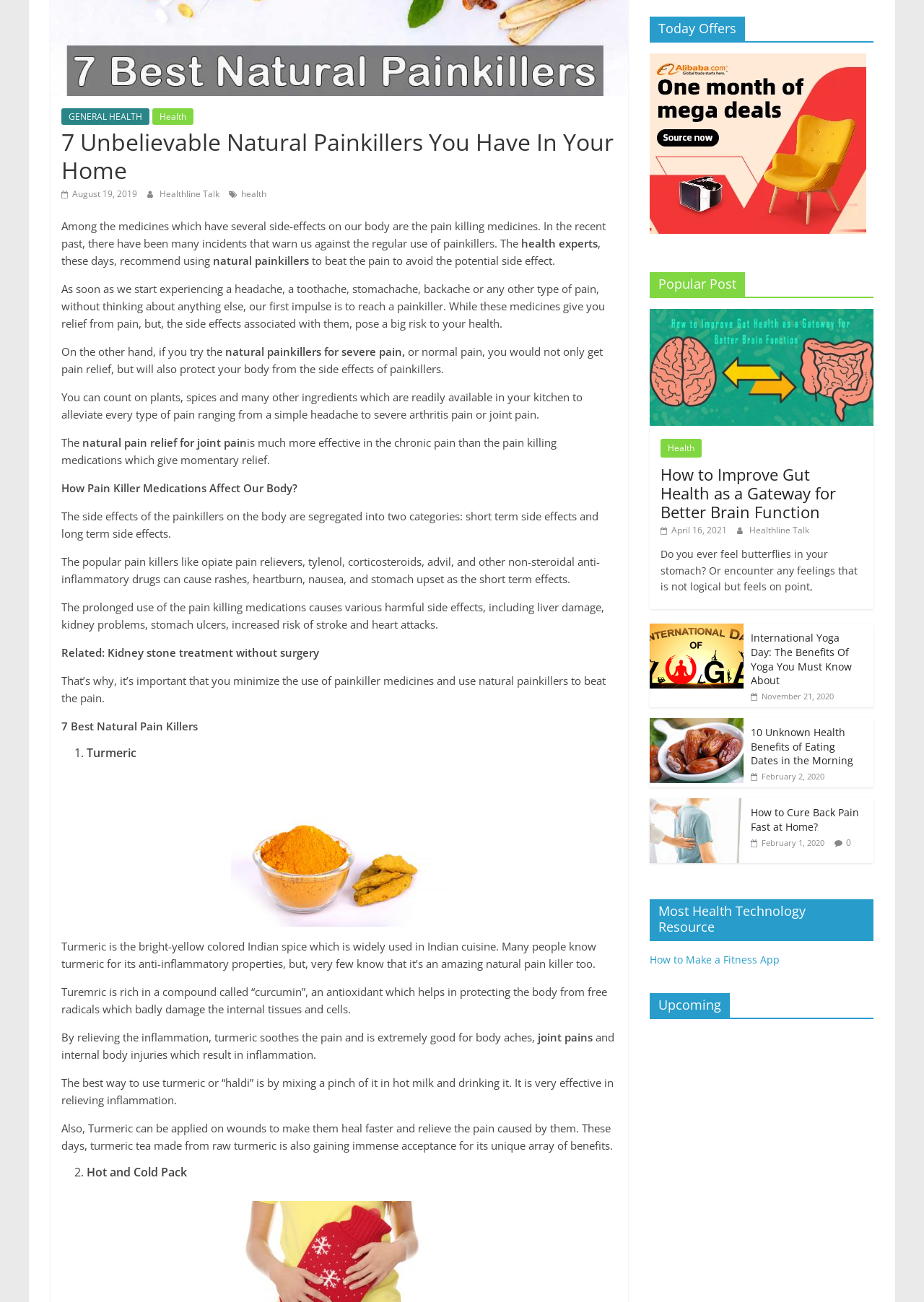Given the description of the UI element: "name="author" placeholder="Name*"", predict the bounding box coordinates in the form of [left, top, right, bottom], with each value being a float between 0 and 1.

None